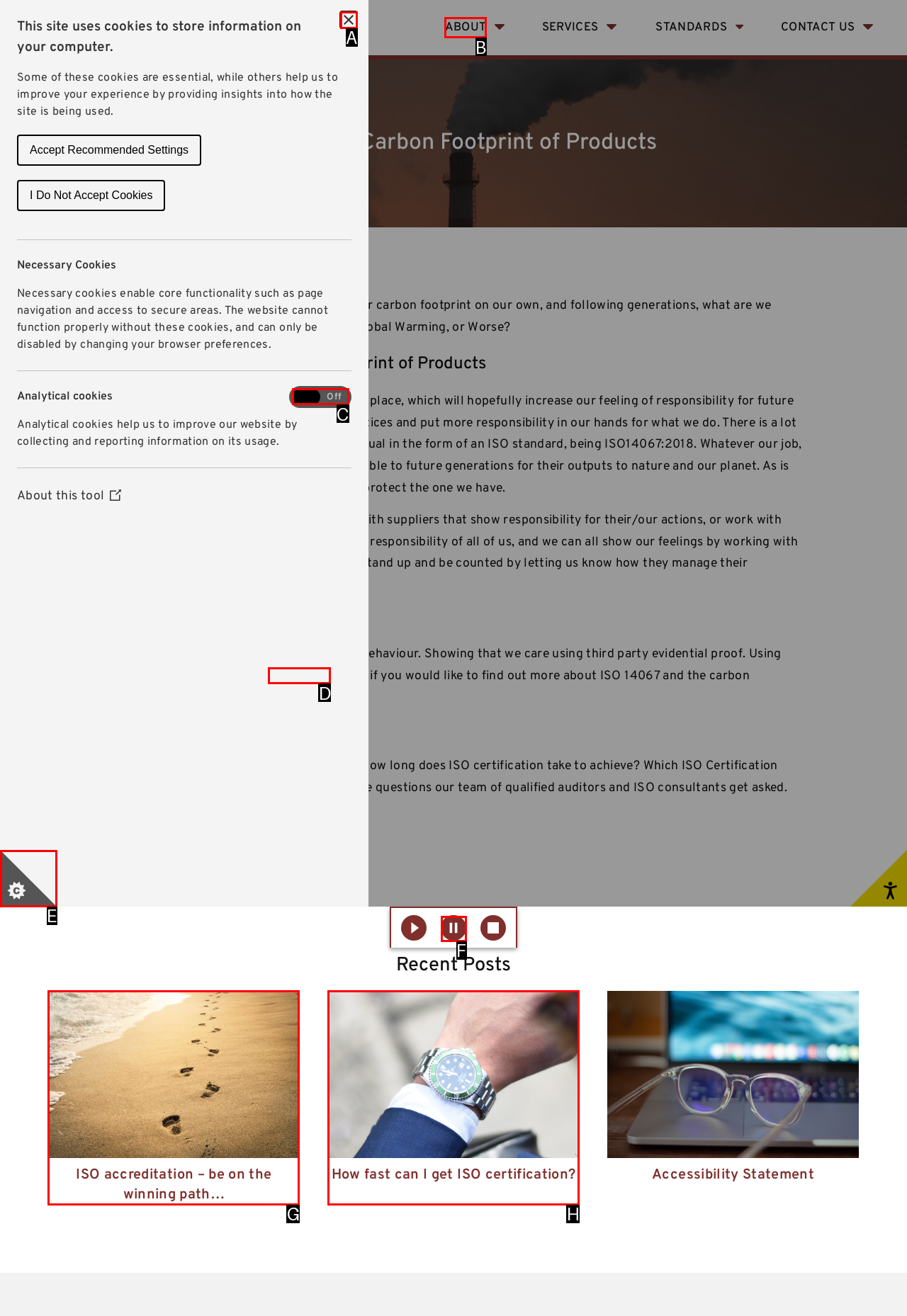What option should I click on to execute the task: Click the 'ABOUT' link? Give the letter from the available choices.

B